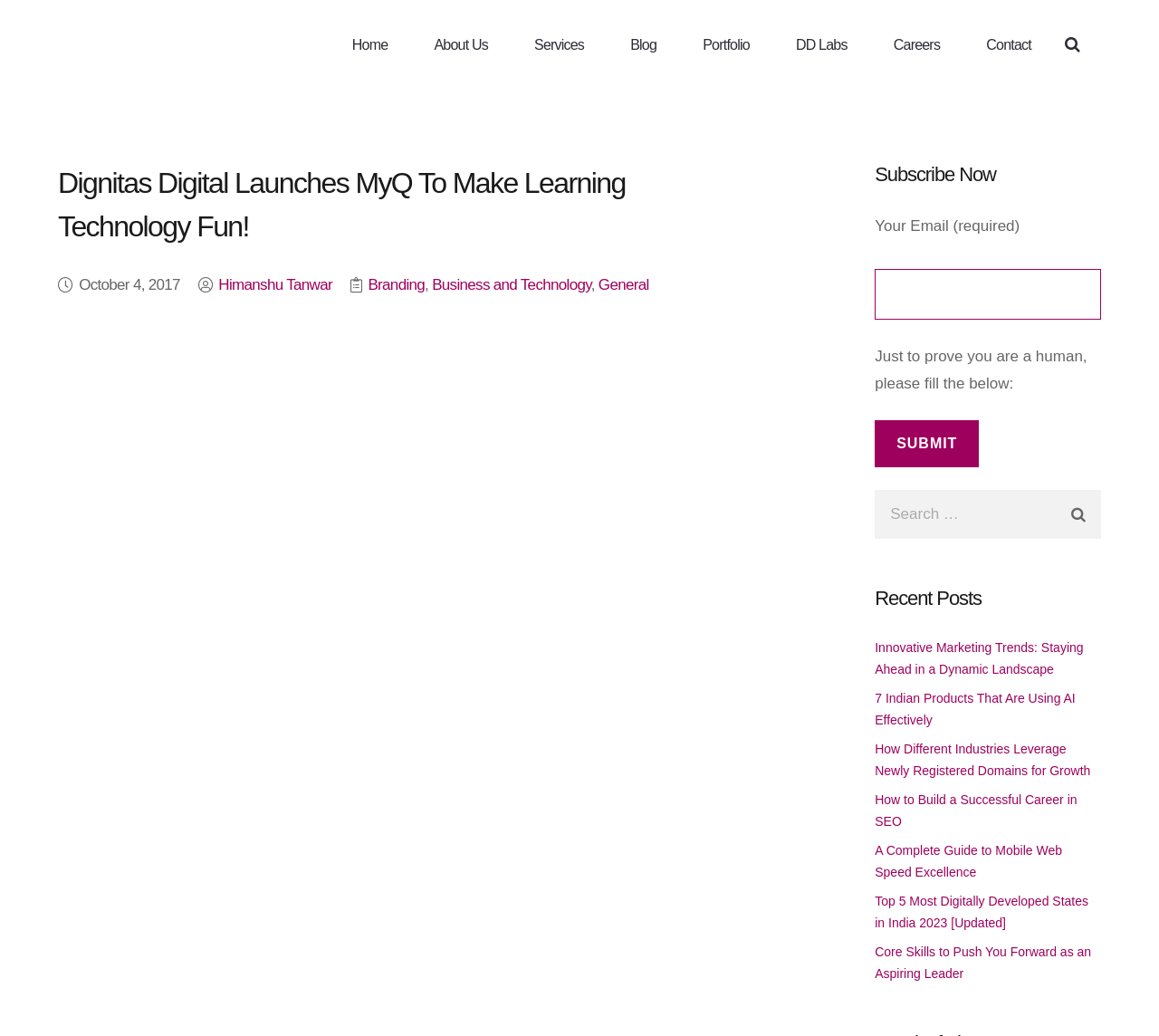What is the purpose of the form on the right side of the webpage?
Utilize the image to construct a detailed and well-explained answer.

The form on the right side of the webpage has a heading 'Subscribe Now' and asks for the user's email address, indicating that its purpose is to allow users to subscribe to something, likely a newsletter or updates.